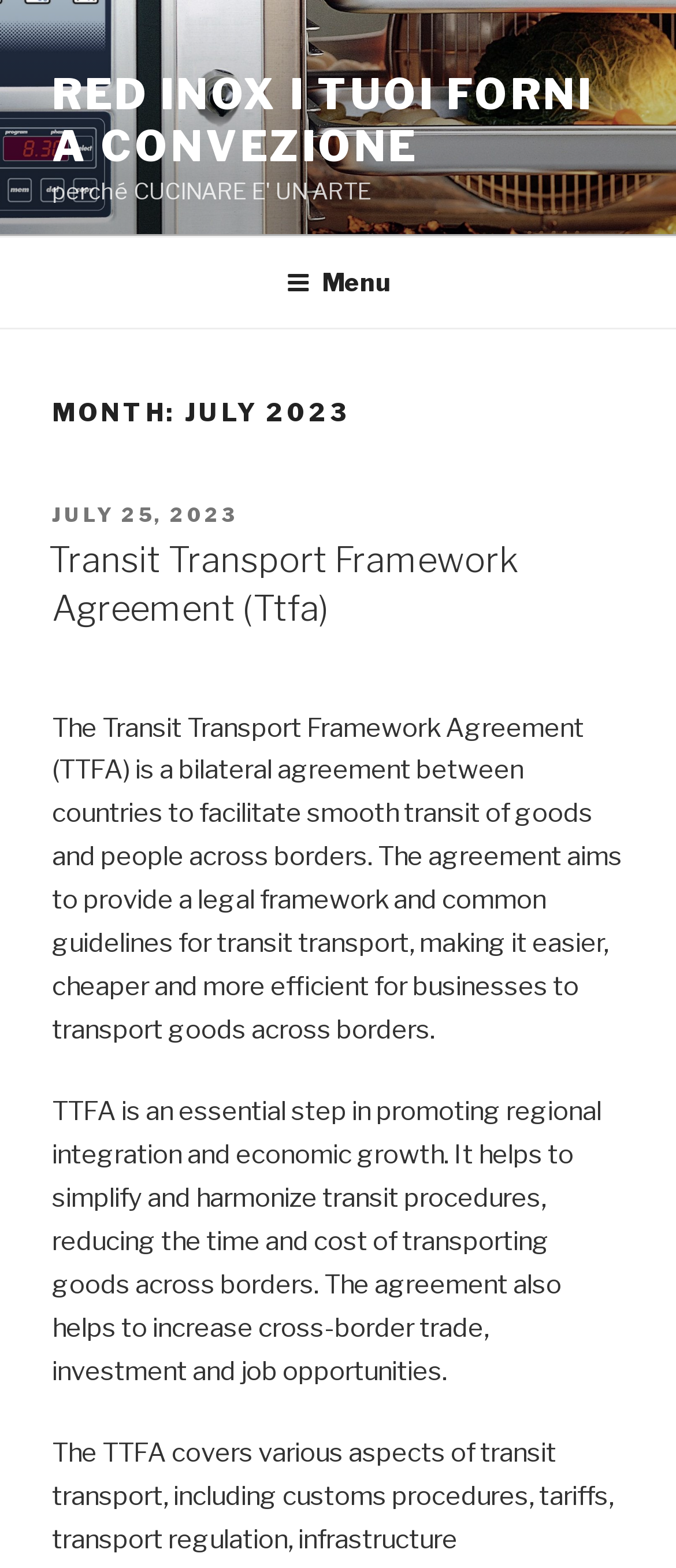Locate the bounding box of the UI element described in the following text: "Transit Transport Framework Agreement (Ttfa)".

[0.072, 0.344, 0.767, 0.401]